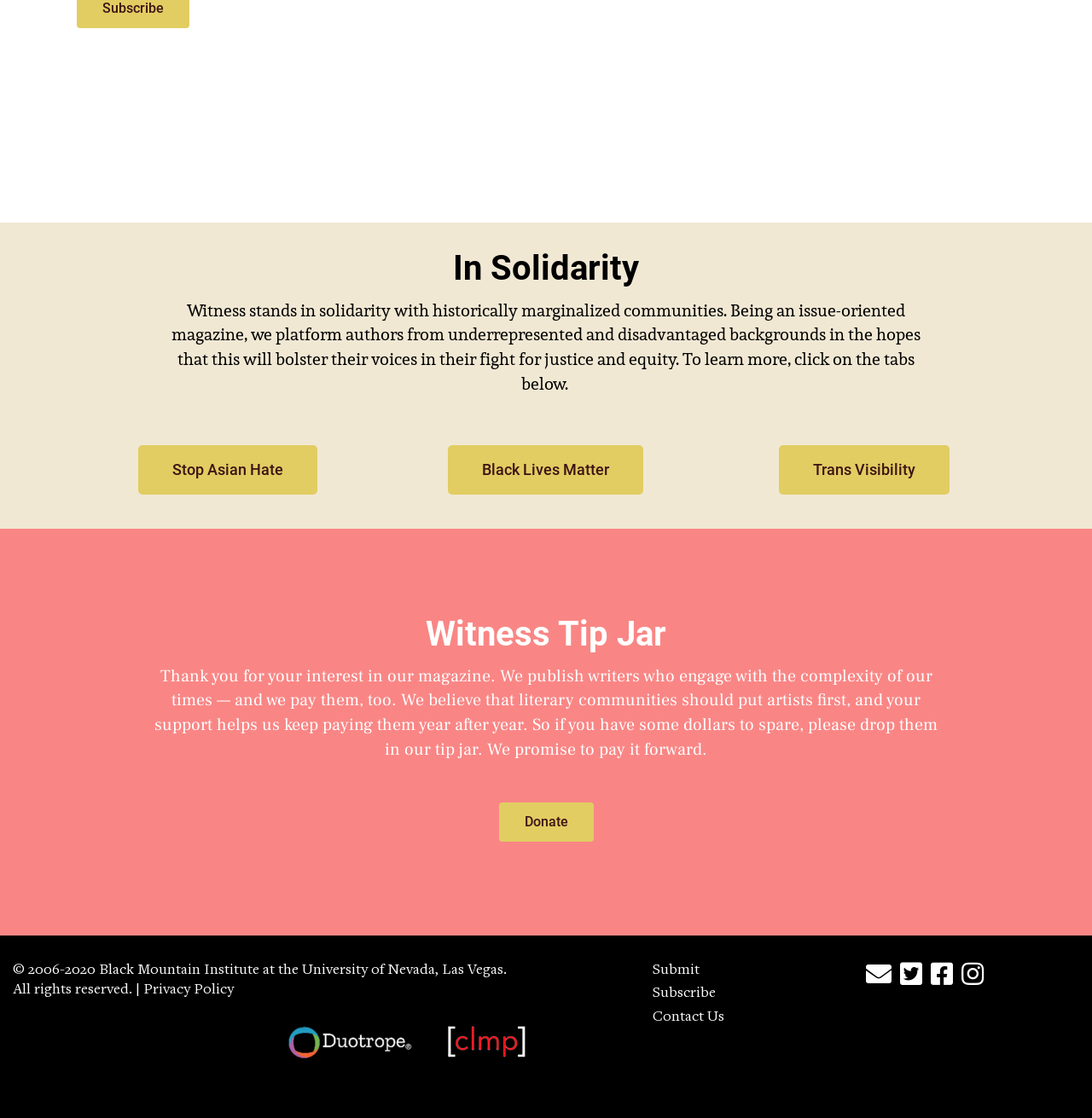Find the bounding box of the UI element described as: "Black Lives Matter". The bounding box coordinates should be given as four float values between 0 and 1, i.e., [left, top, right, bottom].

[0.411, 0.398, 0.589, 0.443]